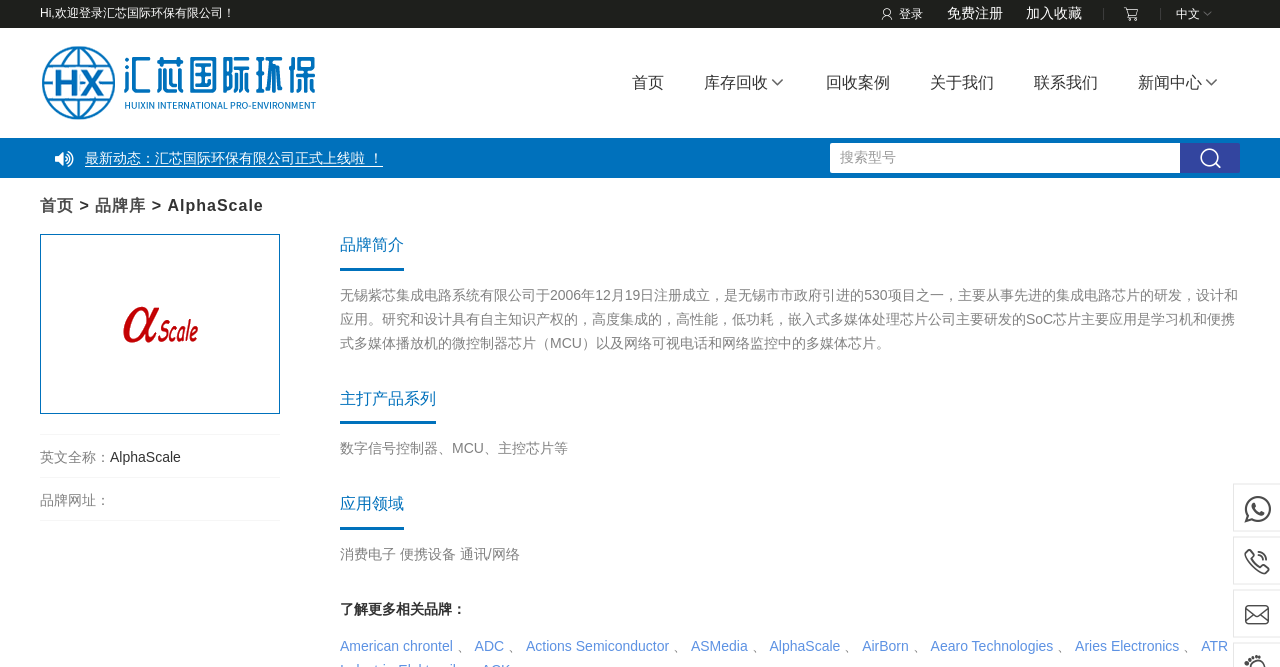Write an exhaustive caption that covers the webpage's main aspects.

This webpage is about AlphaScale, a company that specializes in integrated circuit chips. At the top left corner, there is a welcome message "Hi,欢迎登录汇芯国际环保有限公司！" (Hi, welcome to Huixin International Environmental Protection Co., Ltd.). Next to it, there are three links: "登录" (login), "免费注册" (free registration), and "加入收藏" (add to favorites).

On the top right corner, there are several links, including "首页" (home), "库存回收" (inventory recovery), "回收案例" (recovery cases), "关于我们" (about us), "联系我们" (contact us), and "新闻中心" (news center).

Below the top navigation bar, there is a search box with a placeholder text "搜索型号" (search model) and a search button with a magnifying glass icon. Next to the search box, there is a link "最新动态：汇芯国际环保有限公司正式上线啦！" (latest news: Huixin International Environmental Protection Co., Ltd. is officially online!).

On the left side of the page, there is a menu with links to different sections, including "首页" (home), "品牌库" (brand library), and "AlphaScale". Below the menu, there is an image of the AlphaScale logo.

The main content of the page is divided into several sections. The first section is about the company's introduction, which includes a brief description of the company's history, main business, and research focus. The second section is about the company's products, which includes digital signal controllers, MCUs, and main control chips. The third section is about the company's application fields, which includes consumer electronics, portable devices, and communication/networking.

At the bottom of the page, there are links to other related brands, including American Chrontel, ADC, Actions Semiconductor, ASMedia, AlphaScale, AirBorn, Aearo Technologies, and Aries Electronics.